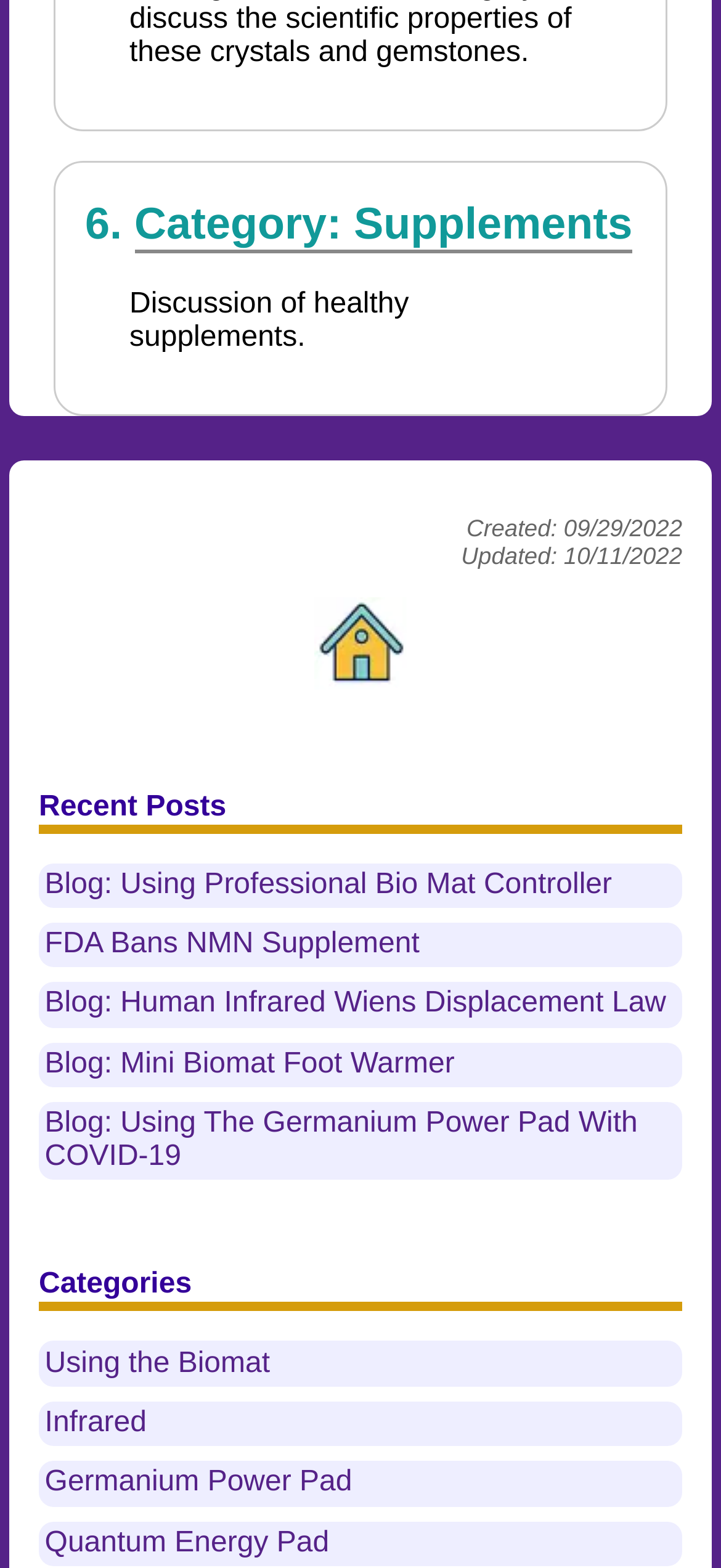Locate the bounding box coordinates for the element described below: "Category: Supplements". The coordinates must be four float values between 0 and 1, formatted as [left, top, right, bottom].

[0.186, 0.127, 0.877, 0.162]